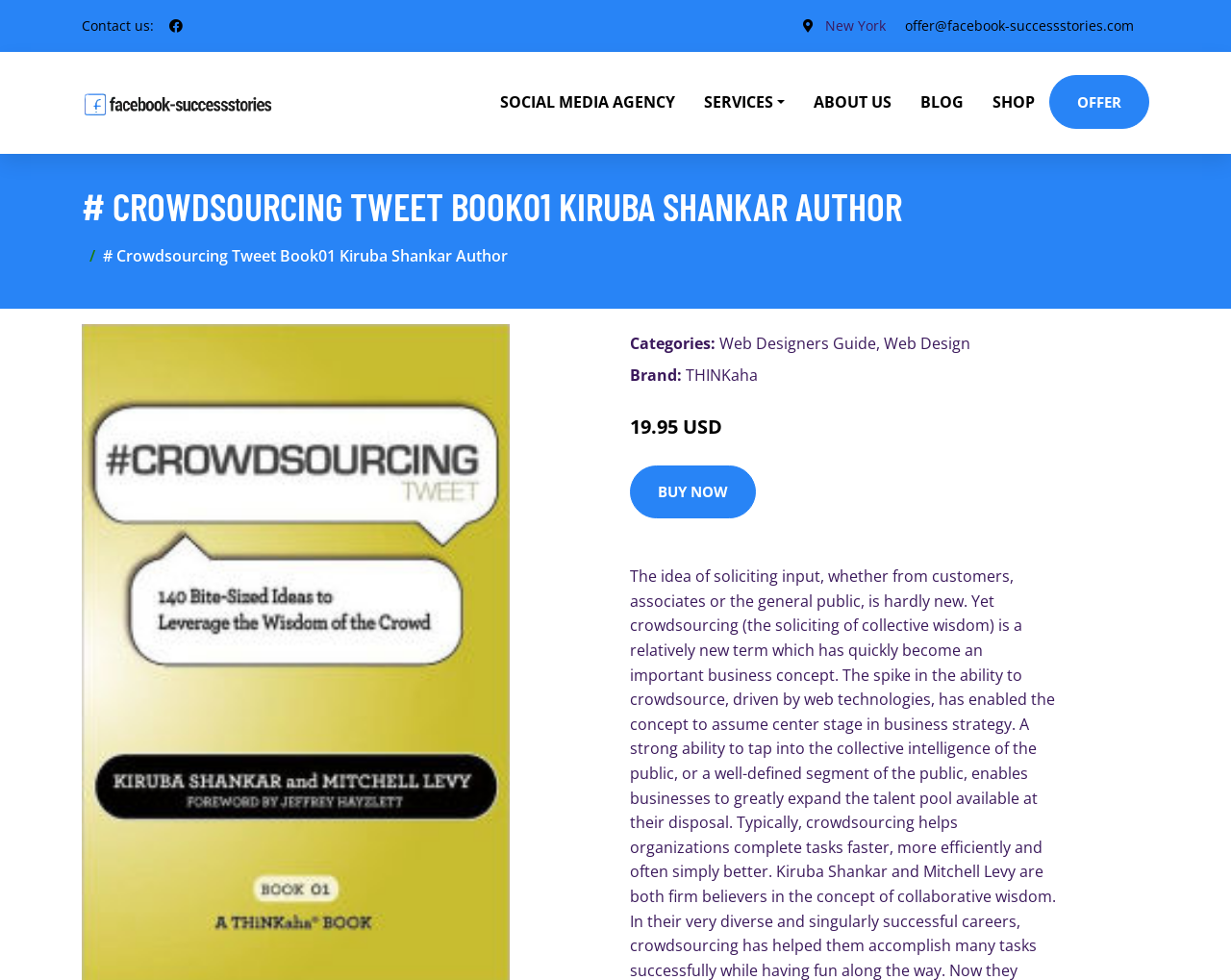Determine the bounding box coordinates of the target area to click to execute the following instruction: "Explore services."

[0.56, 0.053, 0.649, 0.157]